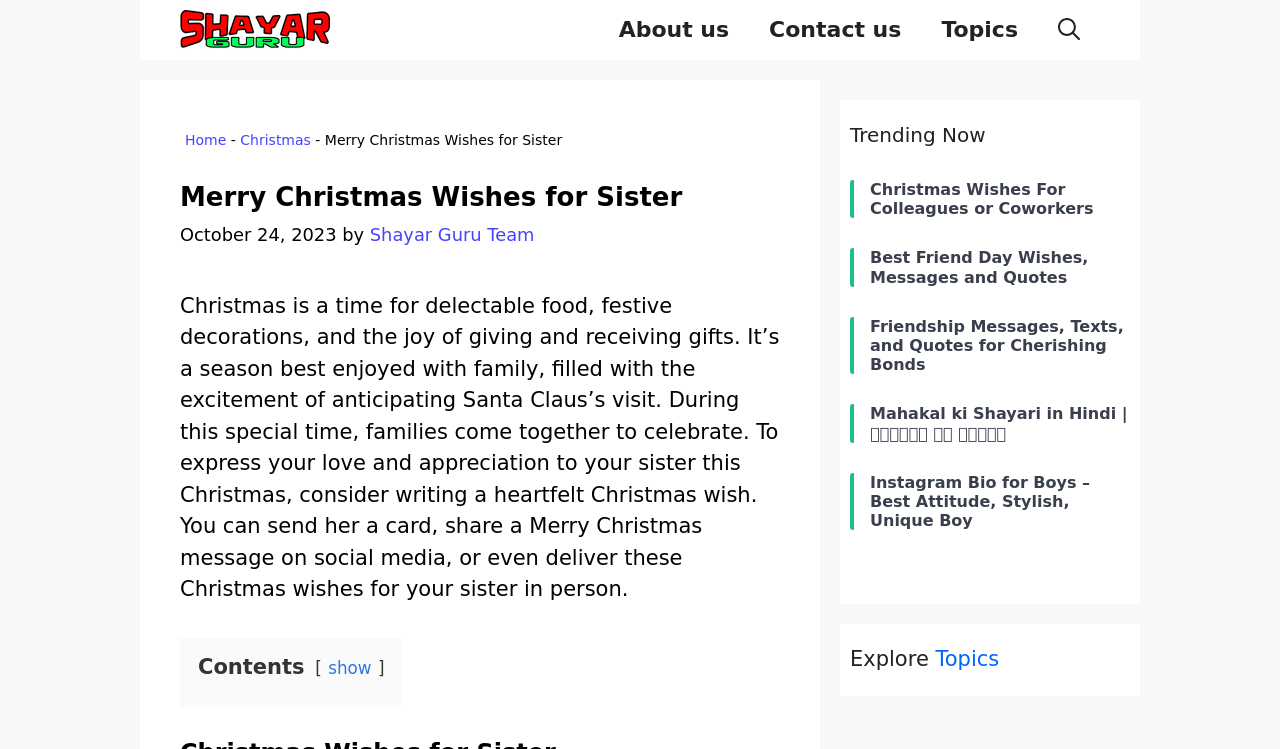What is the section below the main article about?
Kindly answer the question with as much detail as you can.

I found the section title by looking at the heading that says 'Trending Now', which is located below the main article and contains links to other related articles.